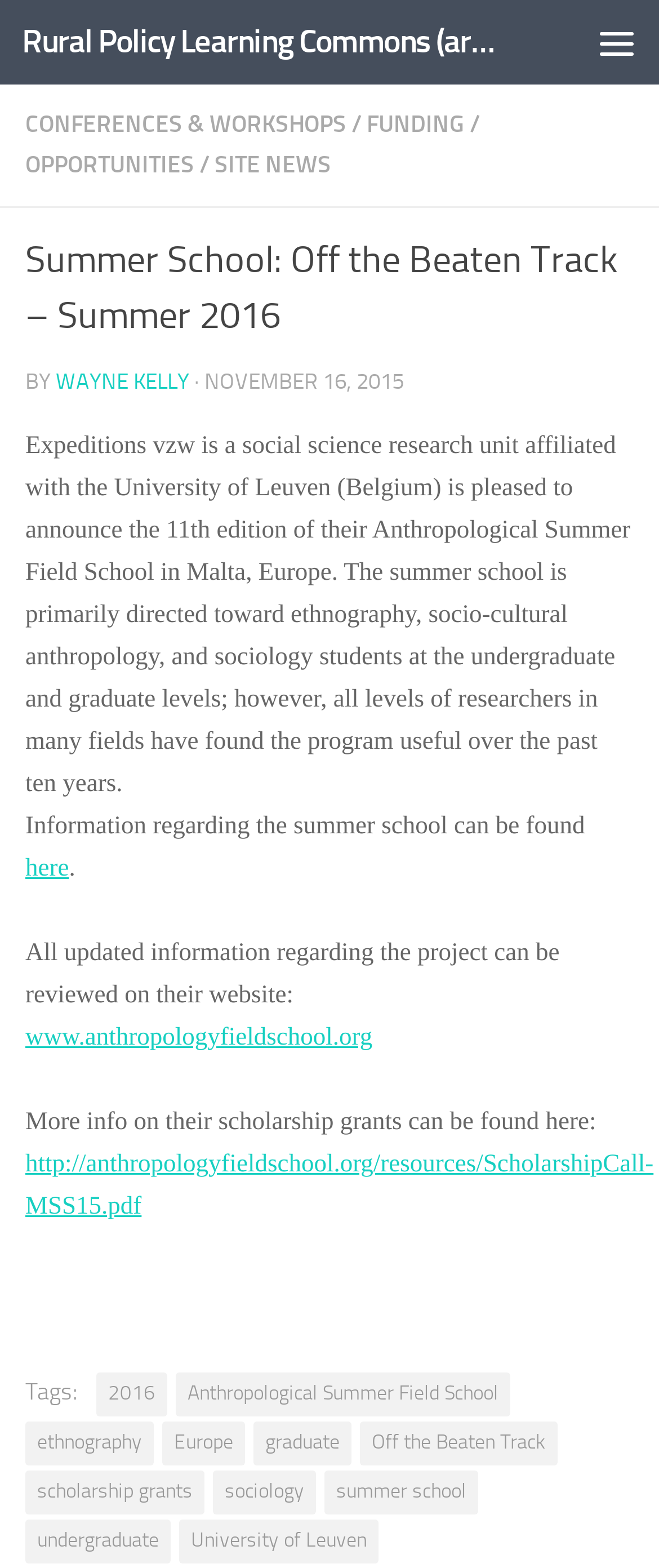Find and specify the bounding box coordinates that correspond to the clickable region for the instruction: "Open 'Rural Policy Learning Commons (archived)'".

[0.033, 0.0, 0.753, 0.054]